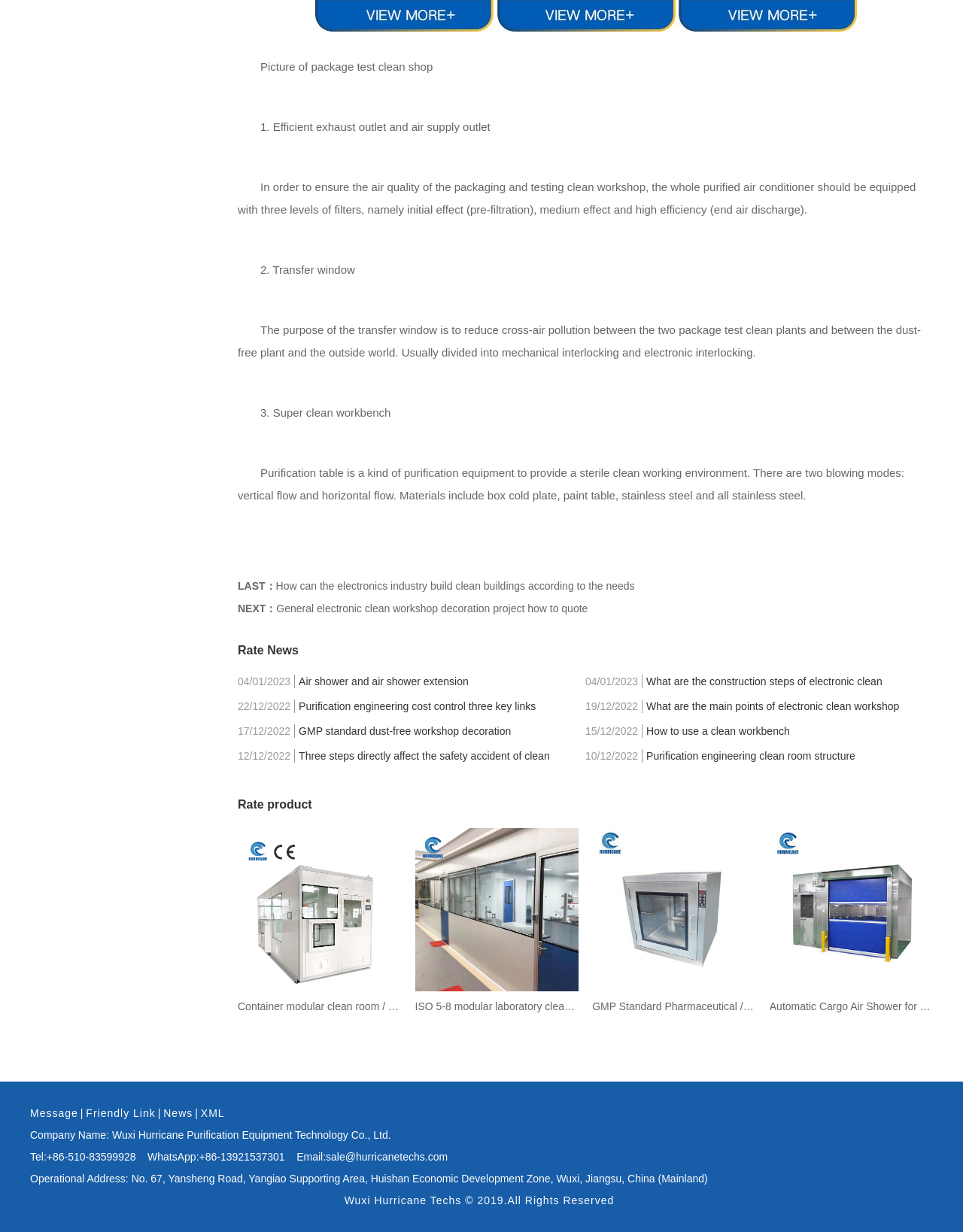Identify the bounding box coordinates of the section to be clicked to complete the task described by the following instruction: "Send a message". The coordinates should be four float numbers between 0 and 1, formatted as [left, top, right, bottom].

[0.031, 0.899, 0.083, 0.909]